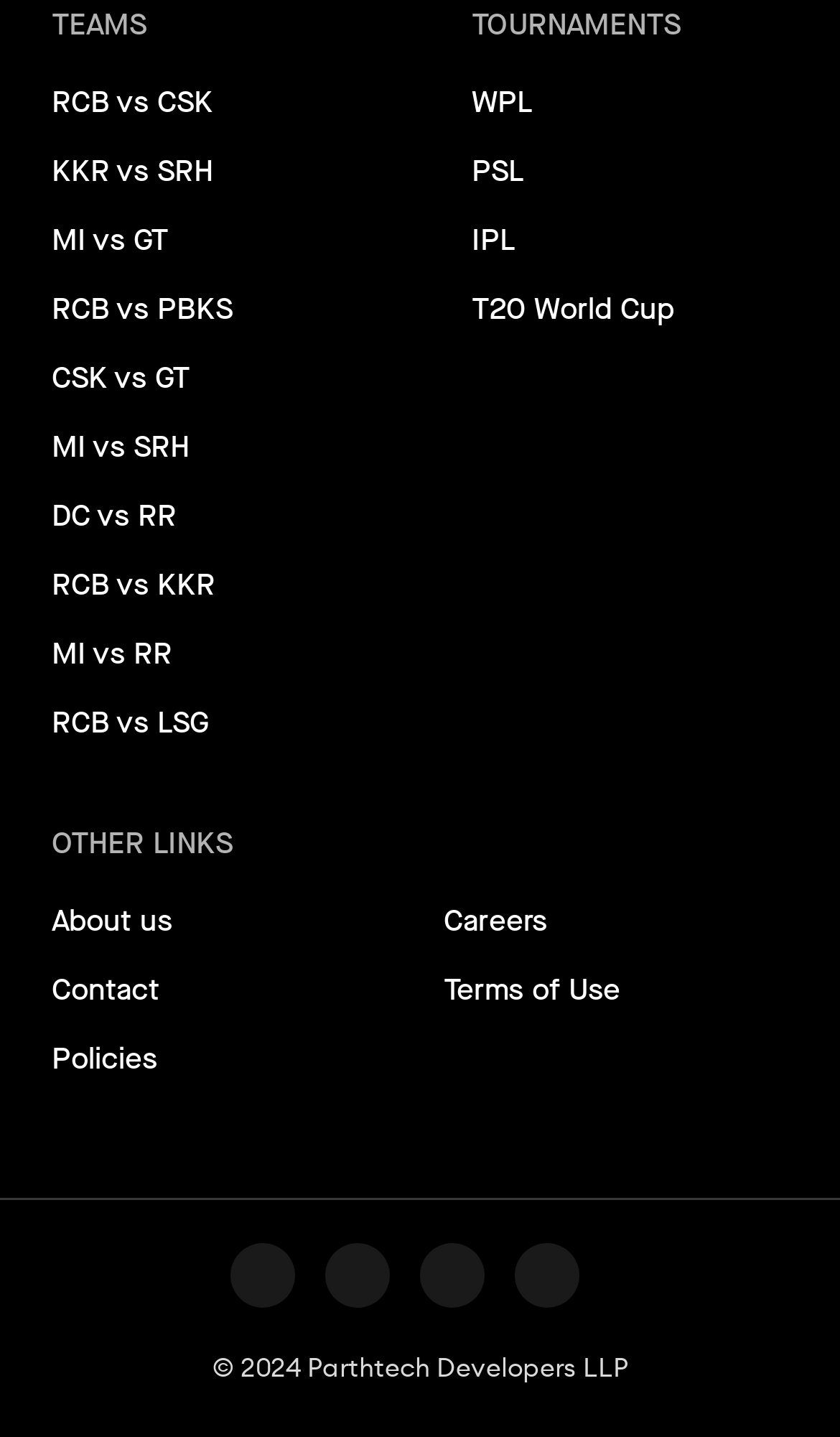Could you determine the bounding box coordinates of the clickable element to complete the instruction: "Browse Arts & Entertainment"? Provide the coordinates as four float numbers between 0 and 1, i.e., [left, top, right, bottom].

None